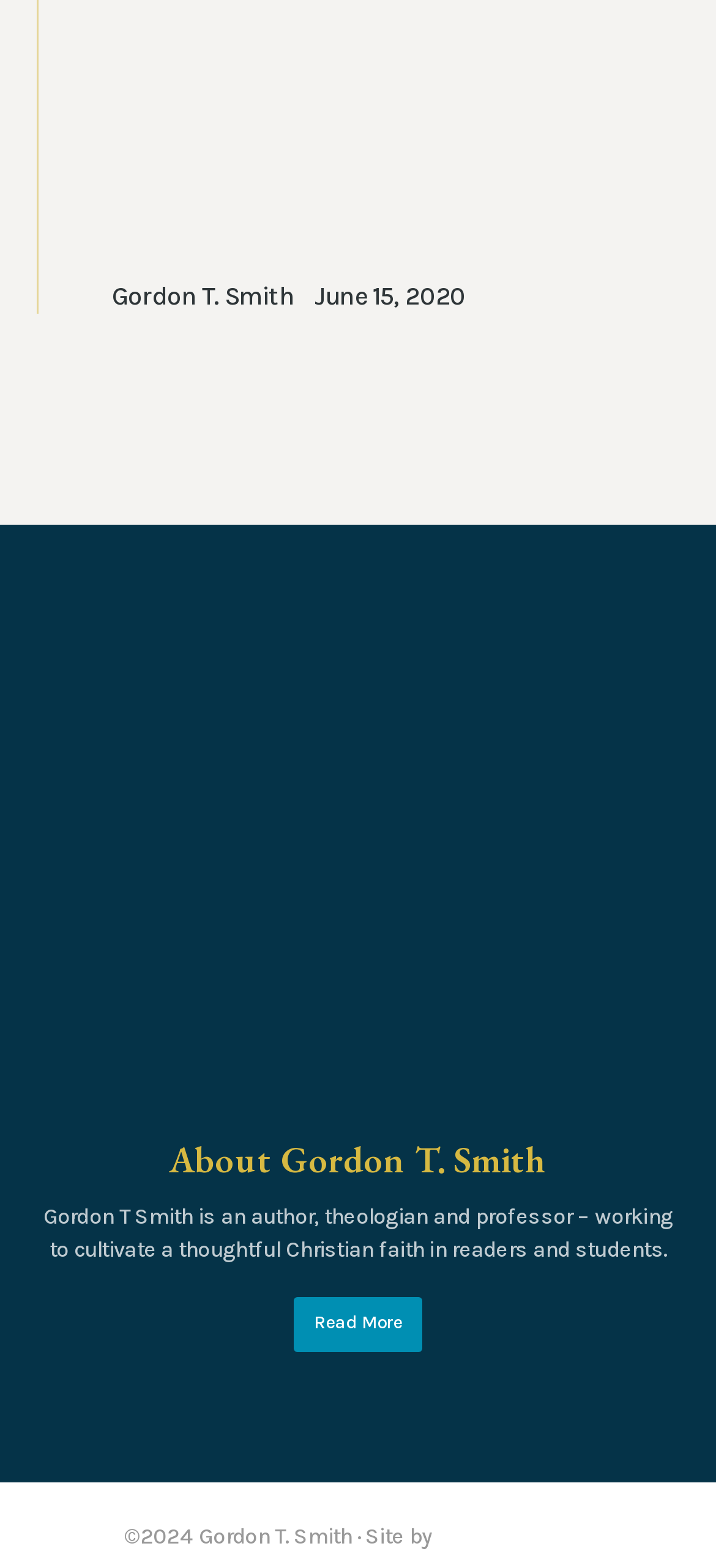What can be done by clicking the 'Read More' button?
Answer with a single word or phrase, using the screenshot for reference.

Read more about Gordon T. Smith